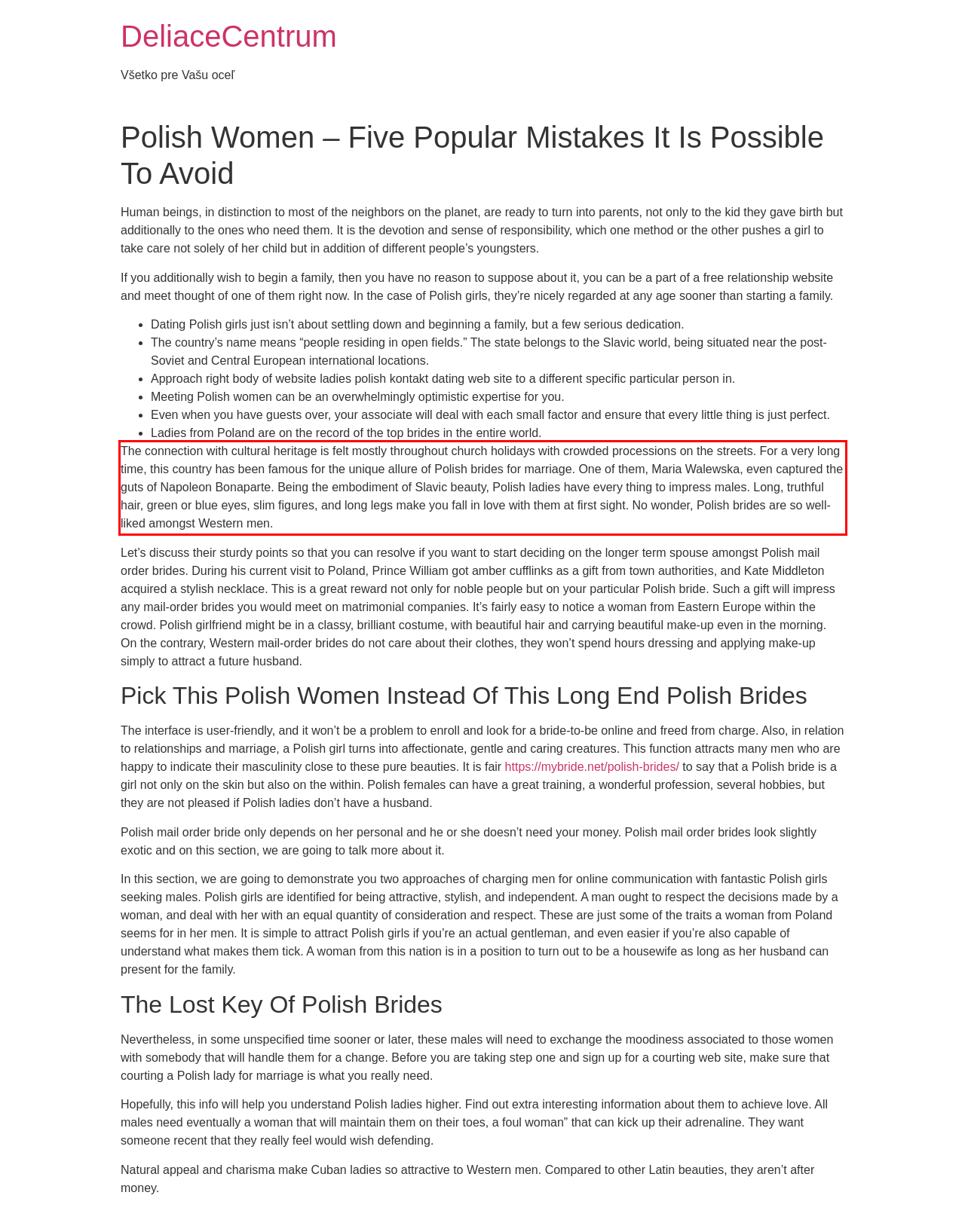Using the webpage screenshot, recognize and capture the text within the red bounding box.

The connection with cultural heritage is felt mostly throughout church holidays with crowded processions on the streets. For a very long time, this country has been famous for the unique allure of Polish brides for marriage. One of them, Maria Walewska, even captured the guts of Napoleon Bonaparte. Being the embodiment of Slavic beauty, Polish ladies have every thing to impress males. Long, truthful hair, green or blue eyes, slim figures, and long legs make you fall in love with them at first sight. No wonder, Polish brides are so well-liked amongst Western men.